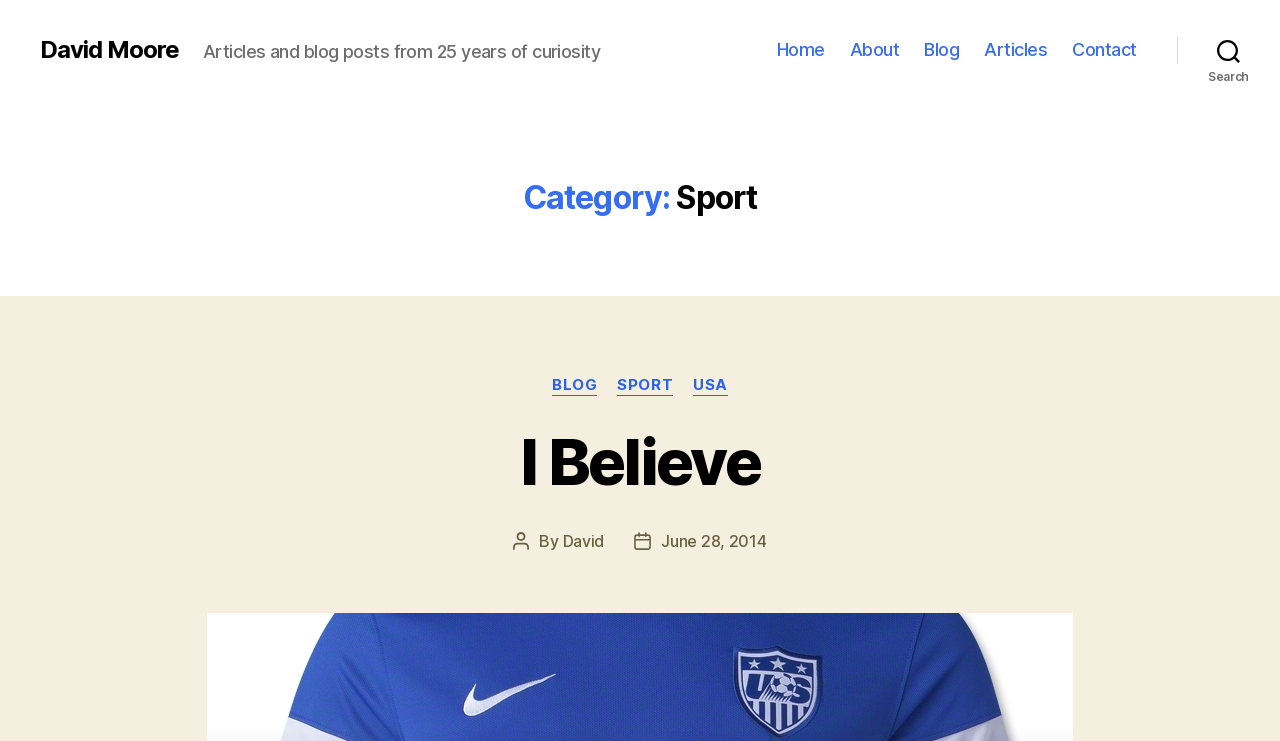Please identify the bounding box coordinates for the region that you need to click to follow this instruction: "Search for something".

None